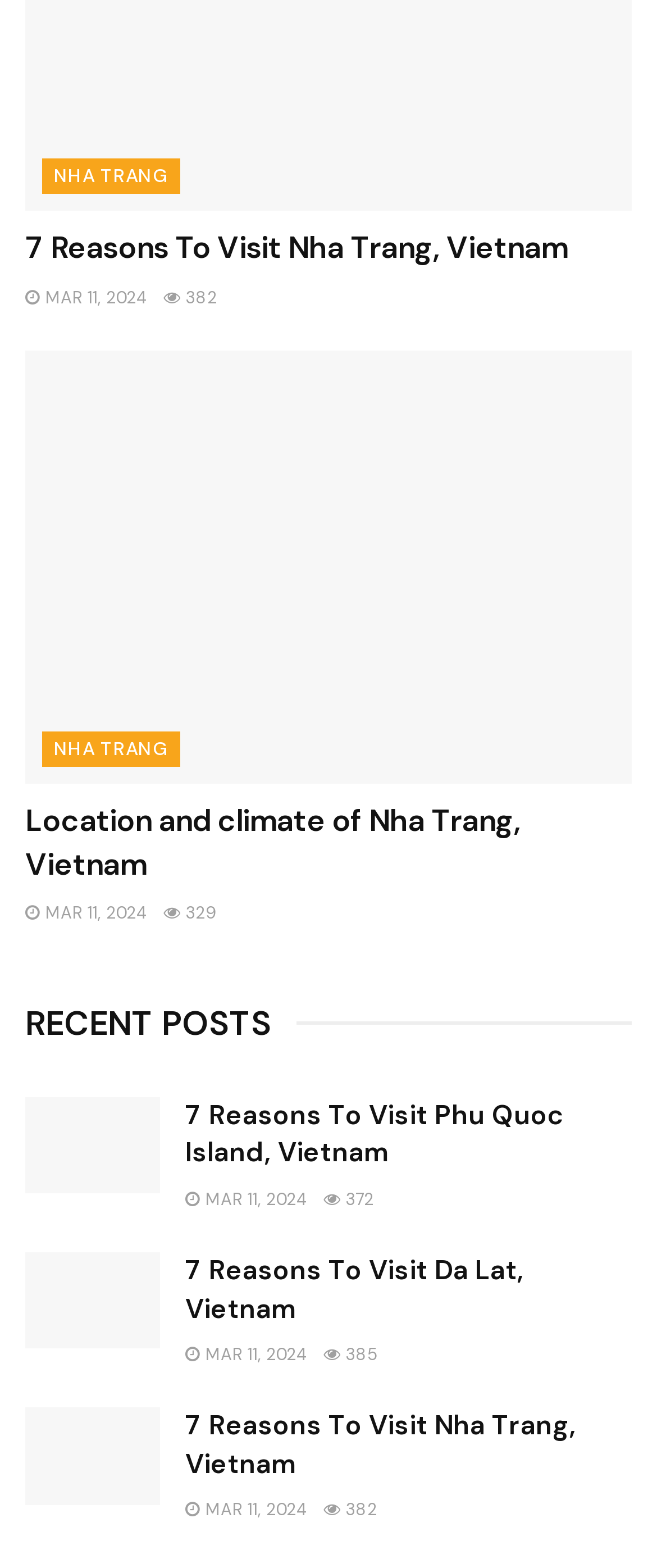Please find the bounding box for the following UI element description. Provide the coordinates in (top-left x, top-left y, bottom-right x, bottom-right y) format, with values between 0 and 1: 385

[0.492, 0.857, 0.577, 0.871]